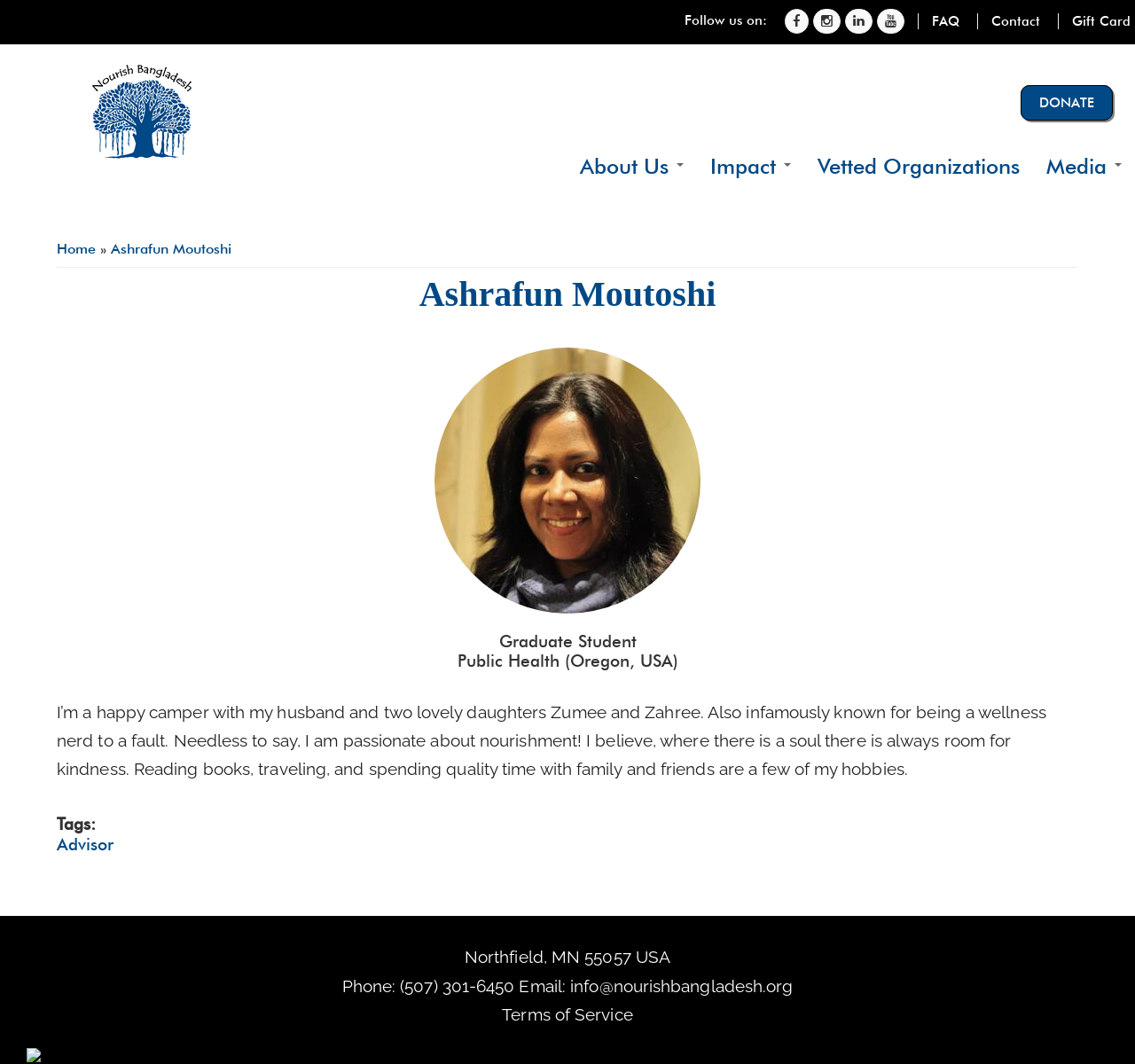Please identify the coordinates of the bounding box that should be clicked to fulfill this instruction: "Explore the 'Don Juravin Mentor' topic".

None